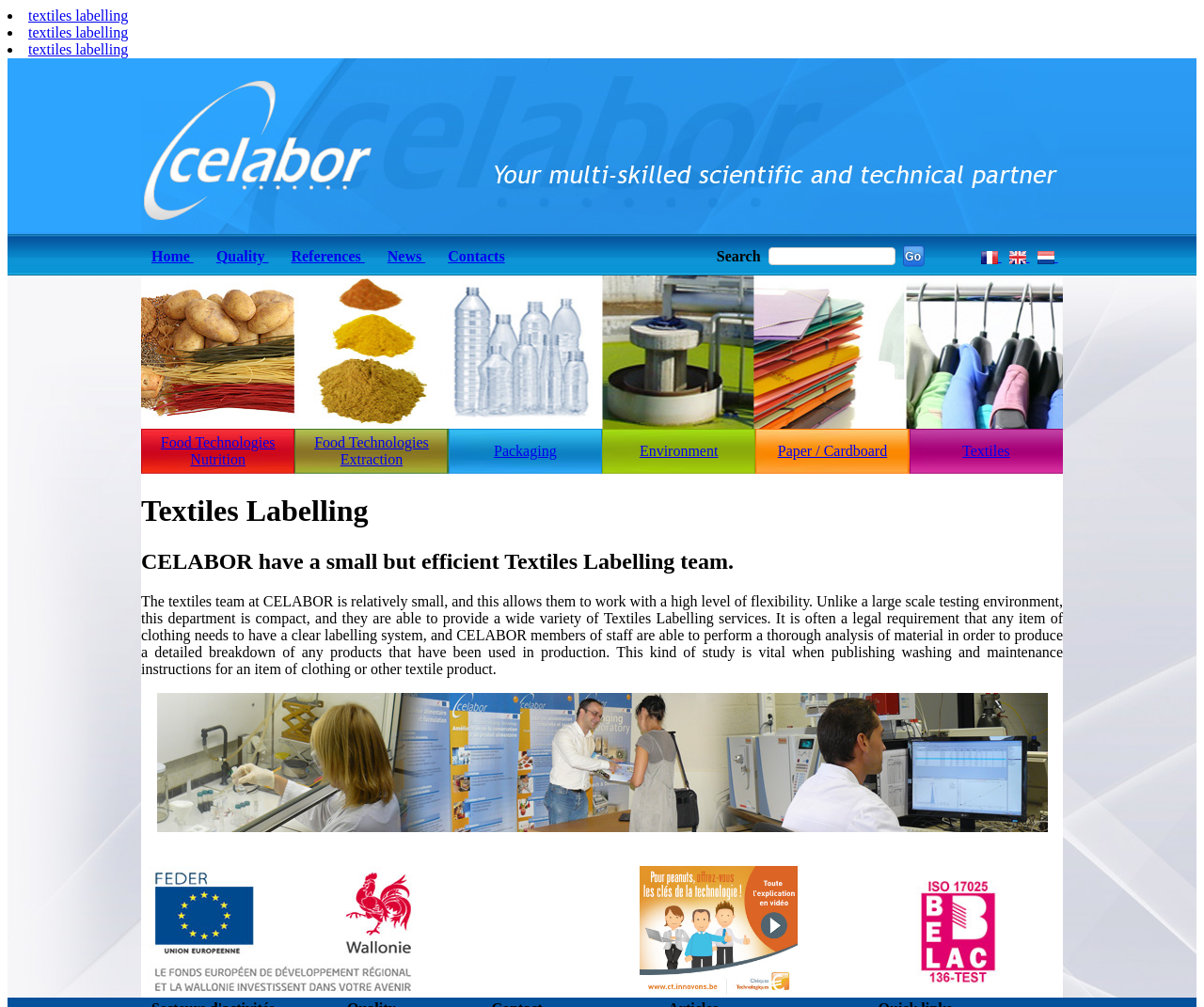What is the main service provided by CELABOR?
Examine the image closely and answer the question with as much detail as possible.

Based on the webpage content, CELABOR provides a wide variety of Textiles Labelling services, including thorough analysis of material to produce a detailed breakdown of products used in production.